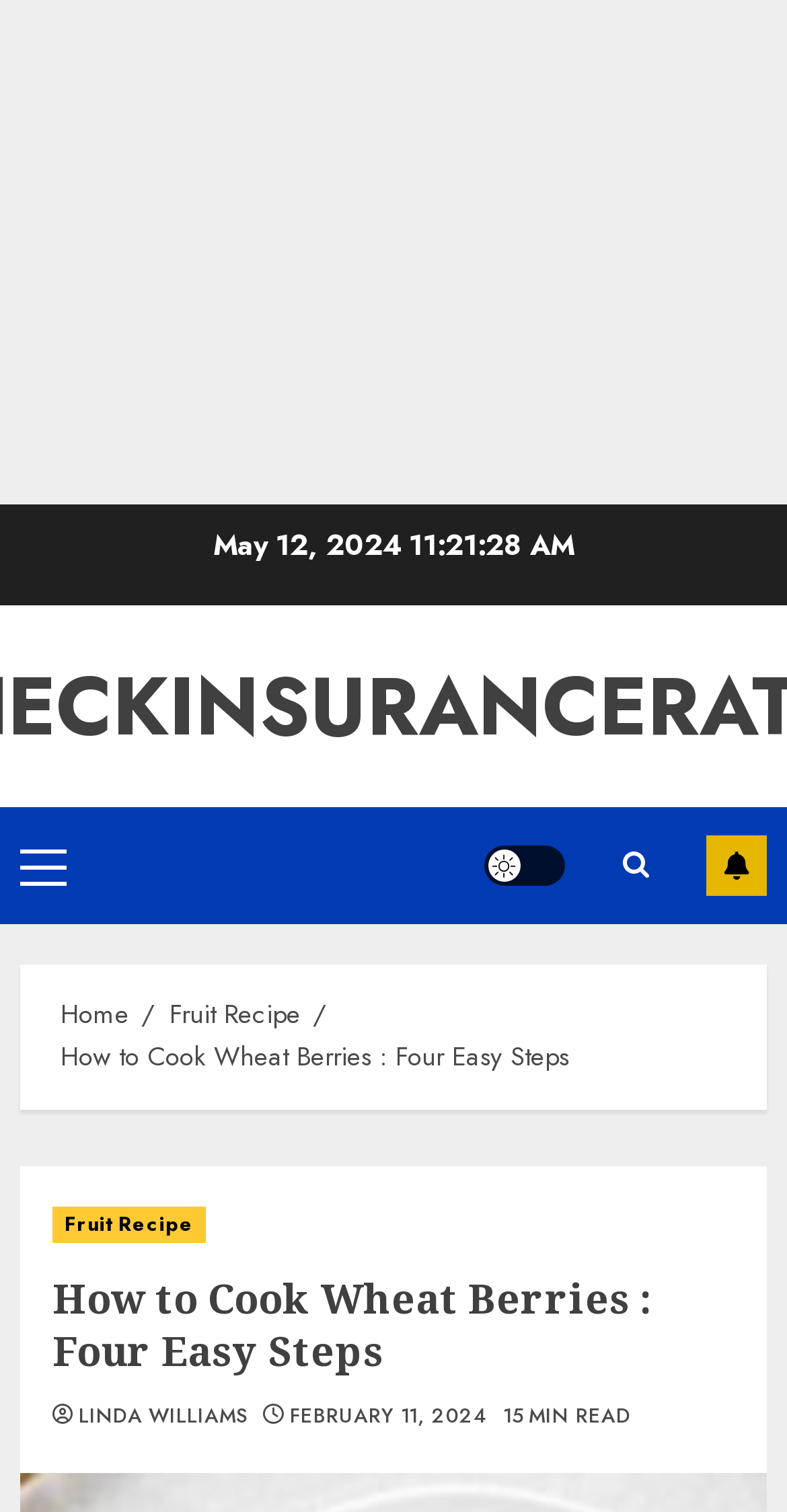Determine the bounding box coordinates of the element's region needed to click to follow the instruction: "Read the Fruit Recipe". Provide these coordinates as four float numbers between 0 and 1, formatted as [left, top, right, bottom].

[0.215, 0.658, 0.382, 0.685]